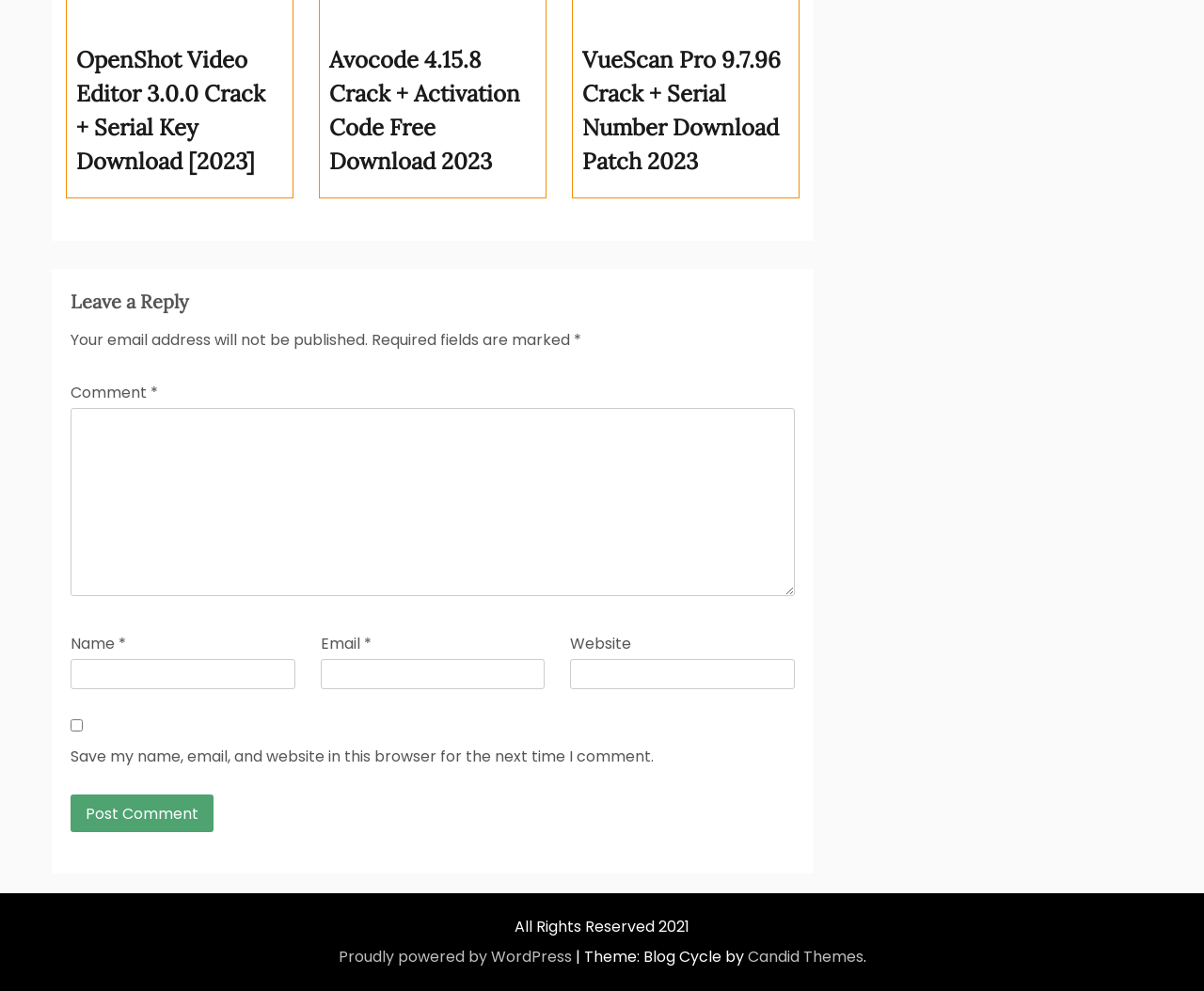Can you show the bounding box coordinates of the region to click on to complete the task described in the instruction: "Post a comment"?

[0.059, 0.801, 0.177, 0.839]